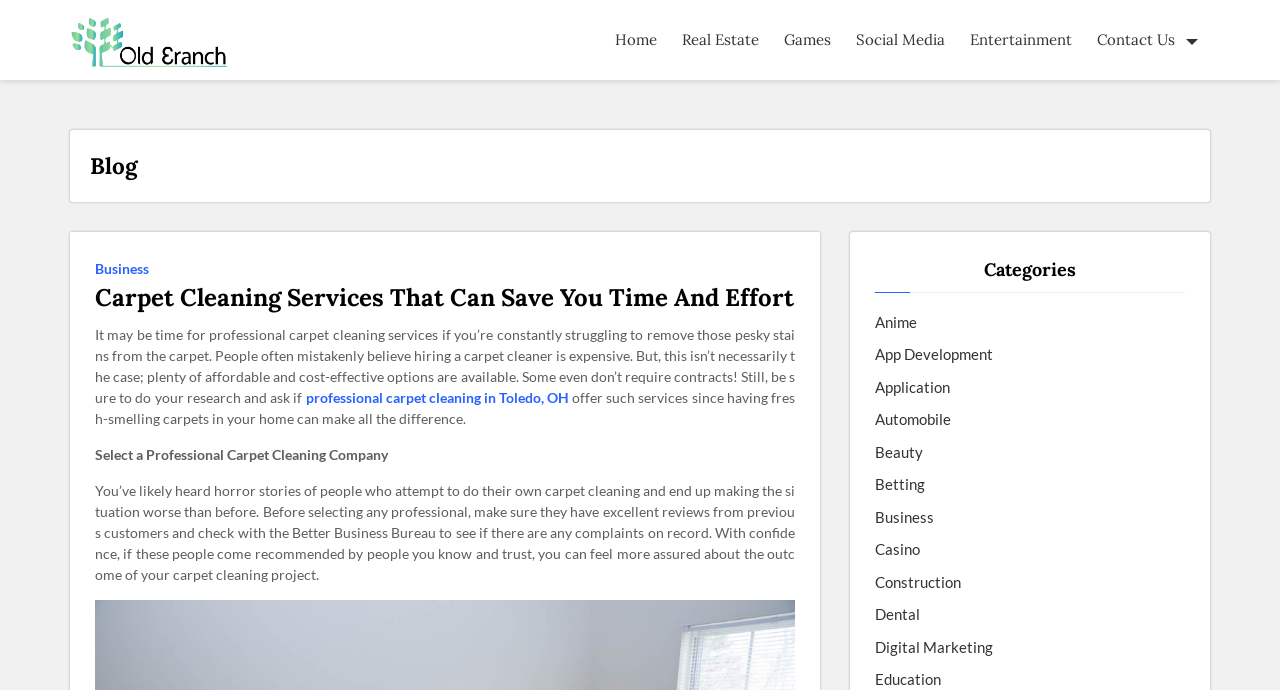Determine the bounding box coordinates for the clickable element to execute this instruction: "Visit the 'Real Estate' category". Provide the coordinates as four float numbers between 0 and 1, i.e., [left, top, right, bottom].

[0.523, 0.001, 0.603, 0.113]